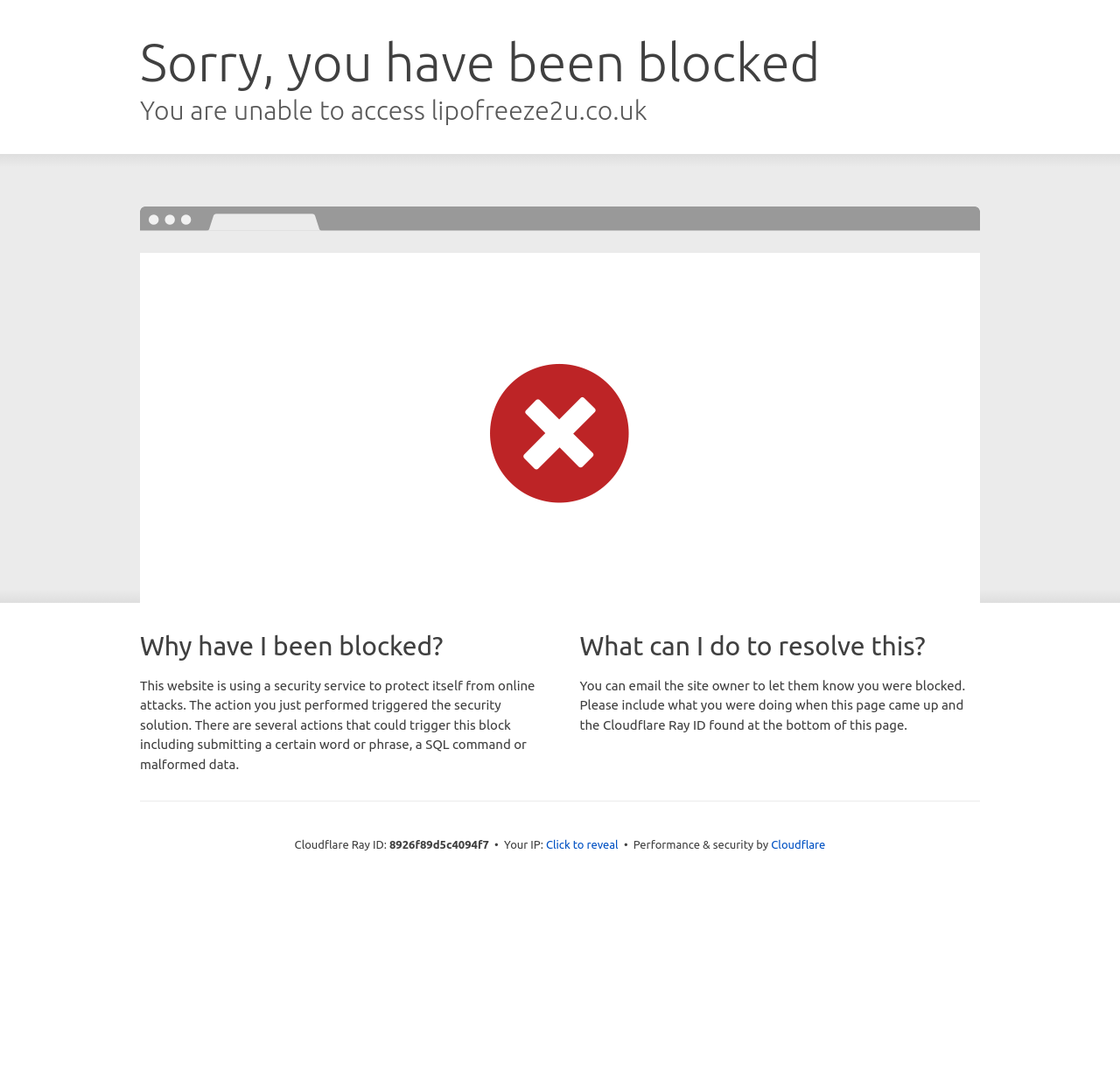What is the reason for being blocked?
Please elaborate on the answer to the question with detailed information.

The reason for being blocked is mentioned in the text as 'The action you just performed triggered the security solution.' This implies that the security solution of the website has been triggered, resulting in the block.